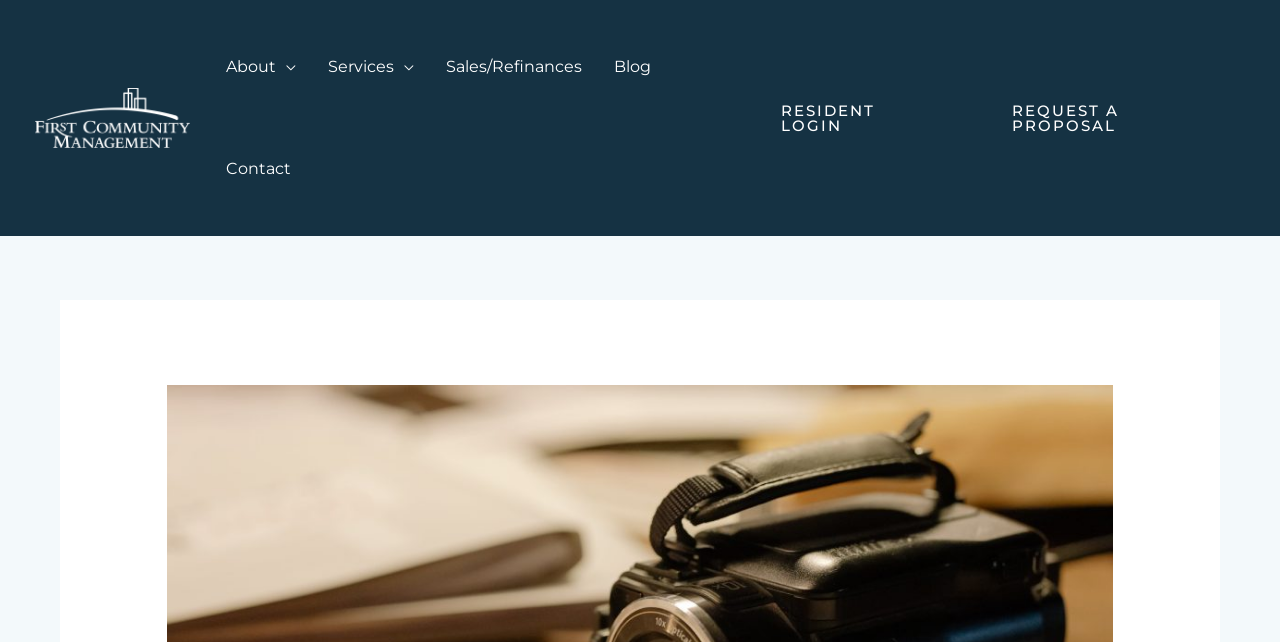Find the bounding box coordinates for the area that should be clicked to accomplish the instruction: "login as a resident".

[0.585, 0.134, 0.75, 0.234]